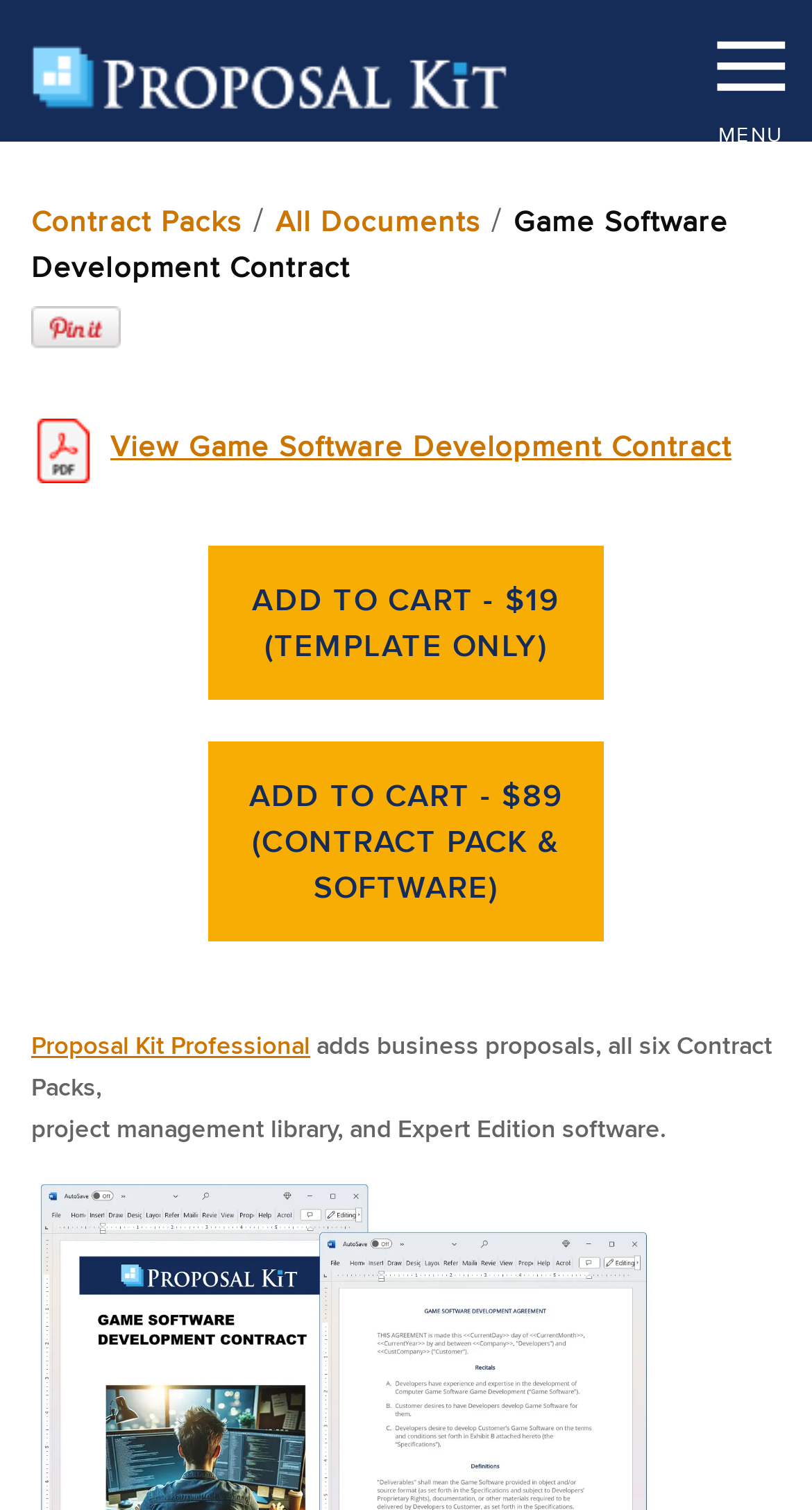Can you pinpoint the bounding box coordinates for the clickable element required for this instruction: "Visit Proposal Kit Professional"? The coordinates should be four float numbers between 0 and 1, i.e., [left, top, right, bottom].

[0.038, 0.679, 0.382, 0.703]